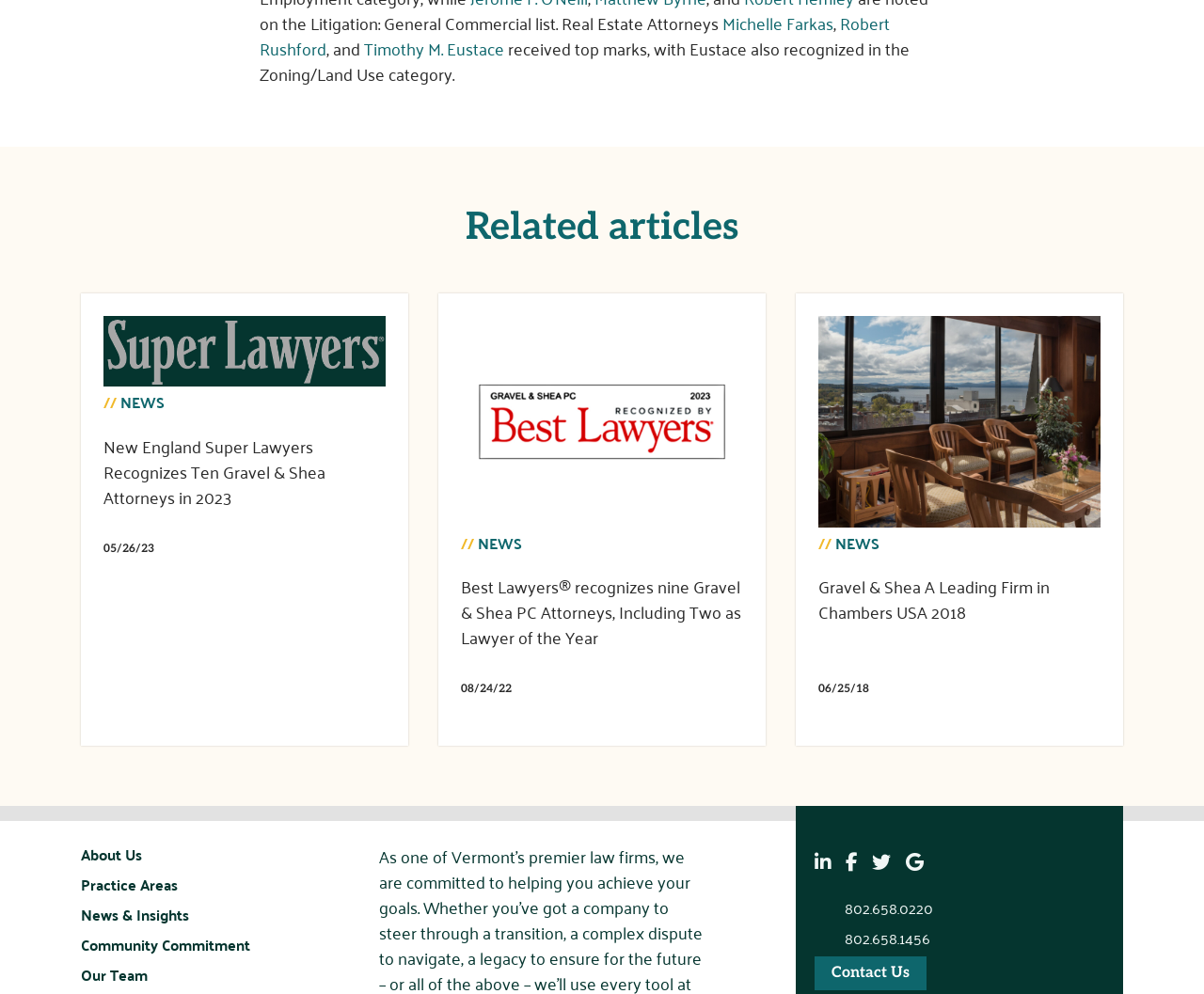Pinpoint the bounding box coordinates of the clickable element needed to complete the instruction: "View news about New England Super Lawyers". The coordinates should be provided as four float numbers between 0 and 1: [left, top, right, bottom].

[0.067, 0.295, 0.339, 0.725]